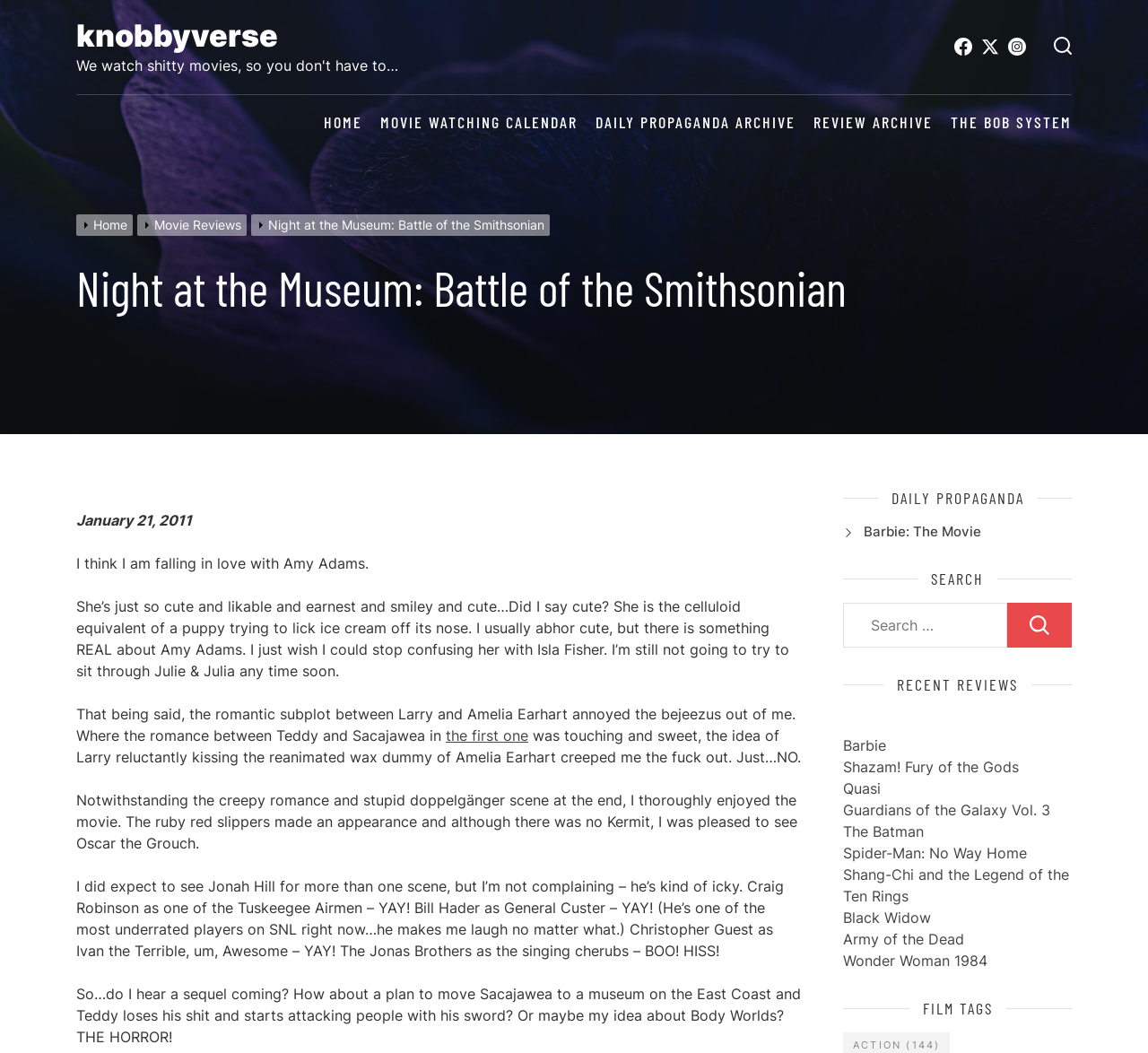Write an exhaustive caption that covers the webpage's main aspects.

This webpage is about a movie review blog, specifically a review of "Night at the Museum: Battle of the Smithsonian". At the top of the page, there is a navigation bar with links to "HOME", "MOVIE WATCHING CALENDAR", "DAILY PROPAGANDA ARCHIVE", "REVIEW ARCHIVE", and "THE BOB SYSTEM". Below this, there is a breadcrumbs navigation section showing the path "Home > Movie Reviews > Night at the Museum: Battle of the Smithsonian".

The main content of the page is a review of the movie, which is divided into several paragraphs. The review is written in a casual and humorous tone, with the author expressing their admiration for Amy Adams and their dislike of the romantic subplot between Larry and Amelia Earhart. The review also mentions several other actors and their roles in the movie.

To the right of the main content, there are several sections, including "DAILY PROPAGANDA" with a link to "Barbie: The Movie", a "SEARCH" section with a search box and button, a "RECENT REVIEWS" section with links to several movie reviews, and a "FILM TAGS" section with a list of tags, including "ACTION" with a count of 144.

At the very top of the page, there are several links, including "knobbyverse" and three empty links, as well as a button that is not expanded.